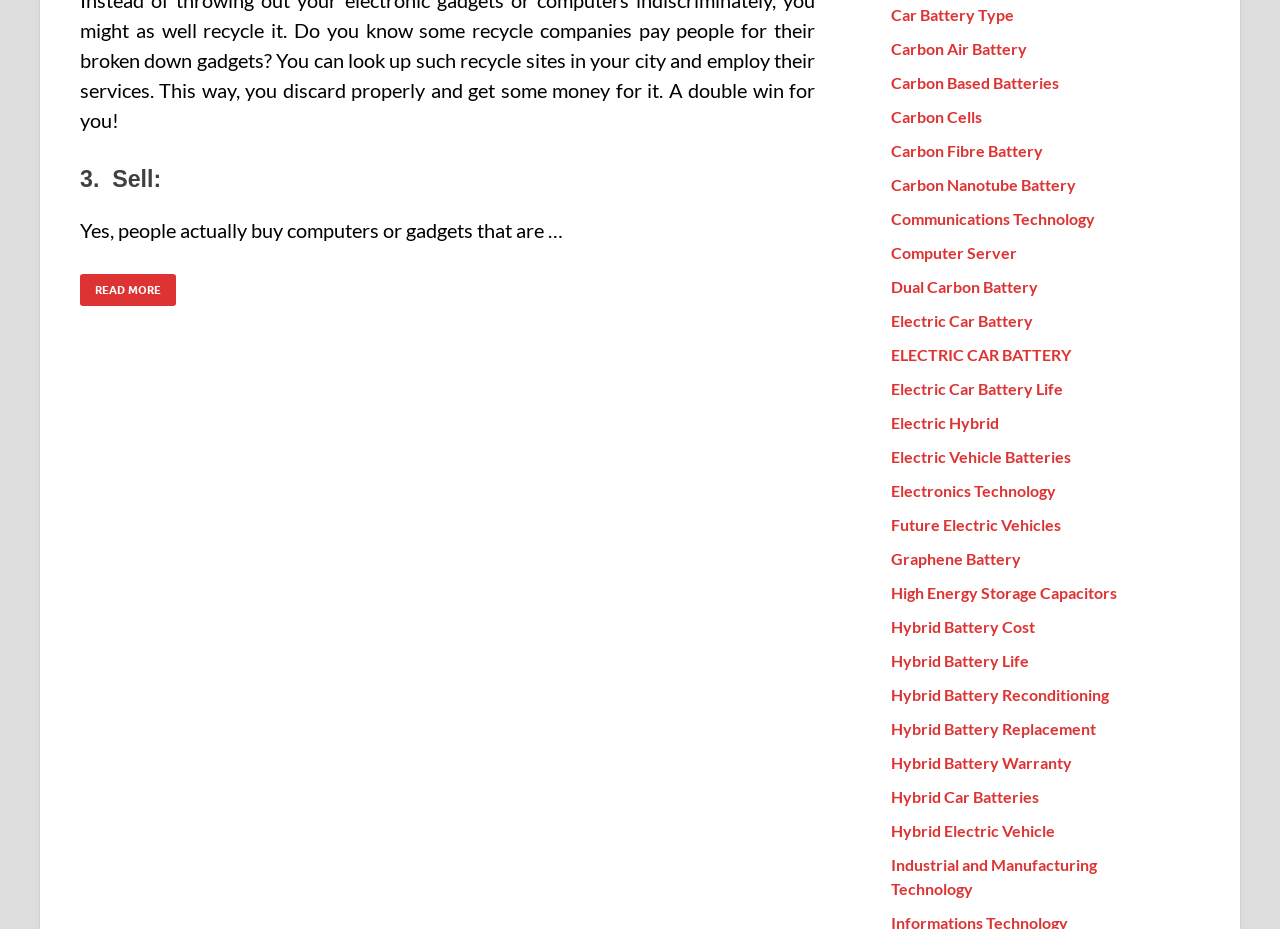Bounding box coordinates are specified in the format (top-left x, top-left y, bottom-right x, bottom-right y). All values are floating point numbers bounded between 0 and 1. Please provide the bounding box coordinate of the region this sentence describes: Hybrid Battery Cost

[0.696, 0.664, 0.808, 0.685]